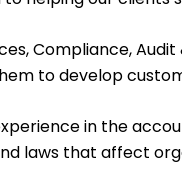Explain the image in detail, mentioning the main subjects and background elements.

The image features a professional profile likely related to financial services, capturing the essence of expertise and commitment in the field. The context suggests that the individual has a strong background in various financial domains, emphasizing their skills in compliance, auditing, and custom financial solutions. This aligns with the overarching message of the webpage, which invites potential clients—ranging from small startups to large corporations—to leverage their expertise to achieve financial goals. The image supports the narrative of personalized service and highlights the importance of experienced professionals in guiding businesses through complex financial landscapes.